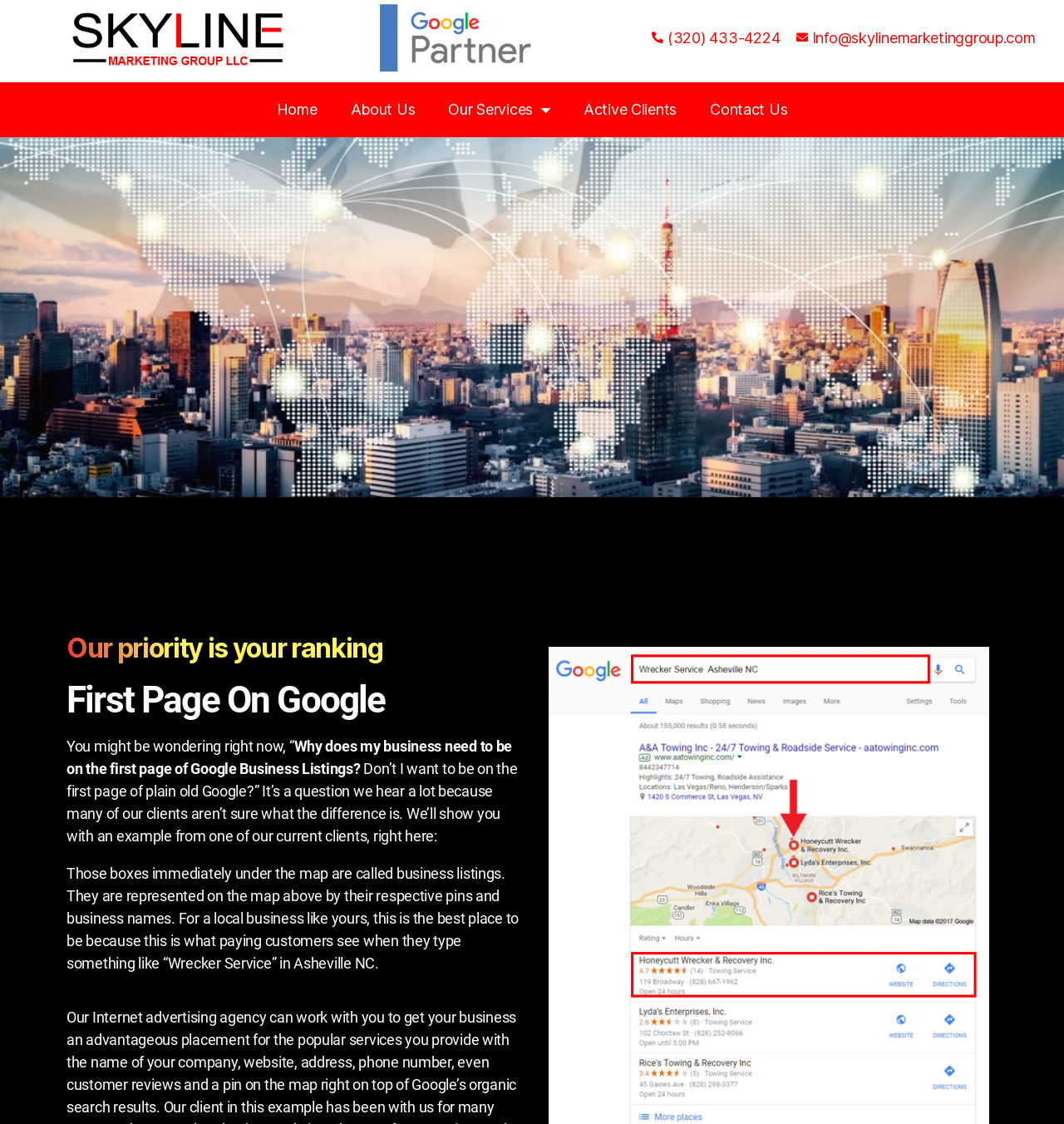Please find and generate the text of the main heading on the webpage.

First Page On Google